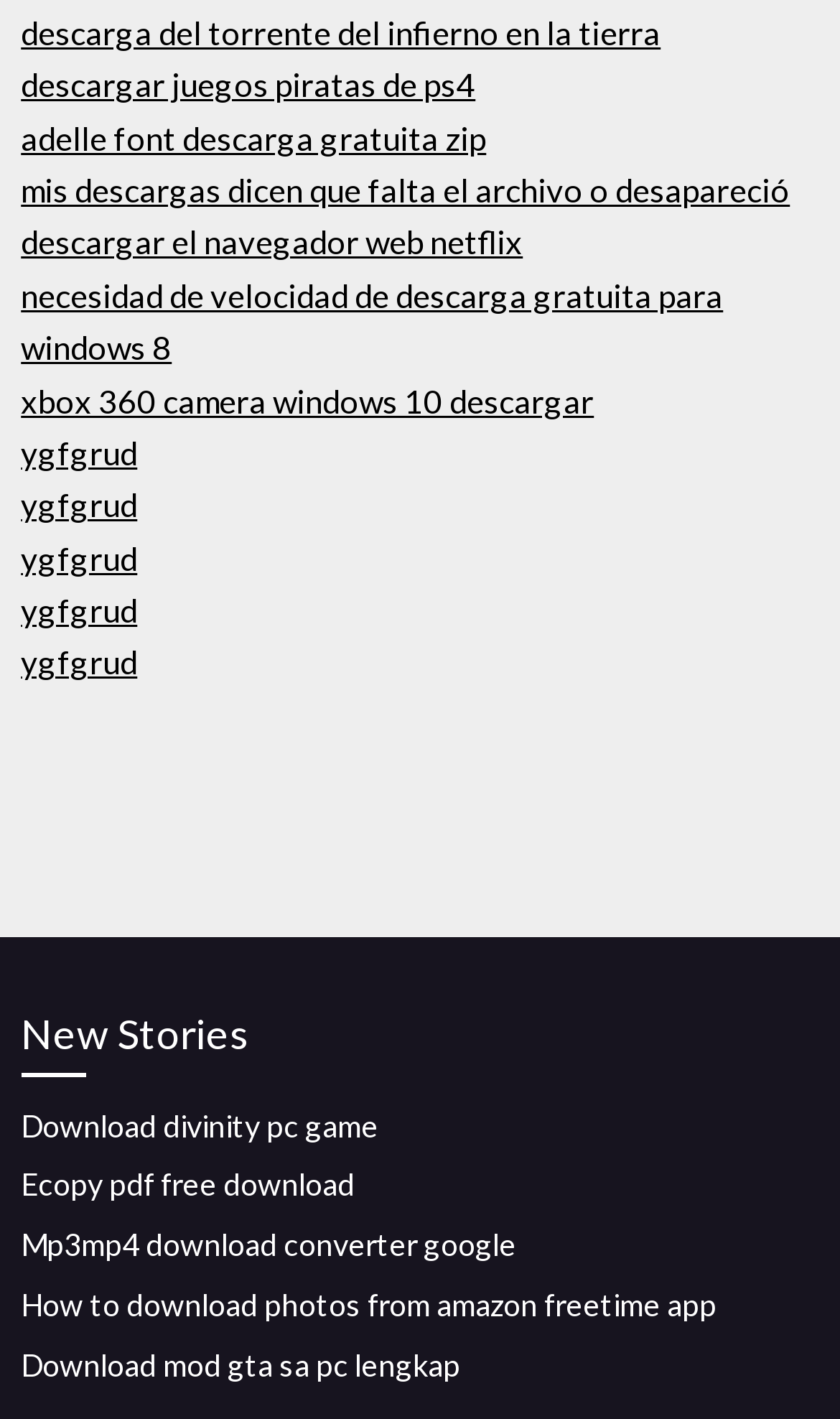Please provide a short answer using a single word or phrase for the question:
How many sections are on this webpage?

Two